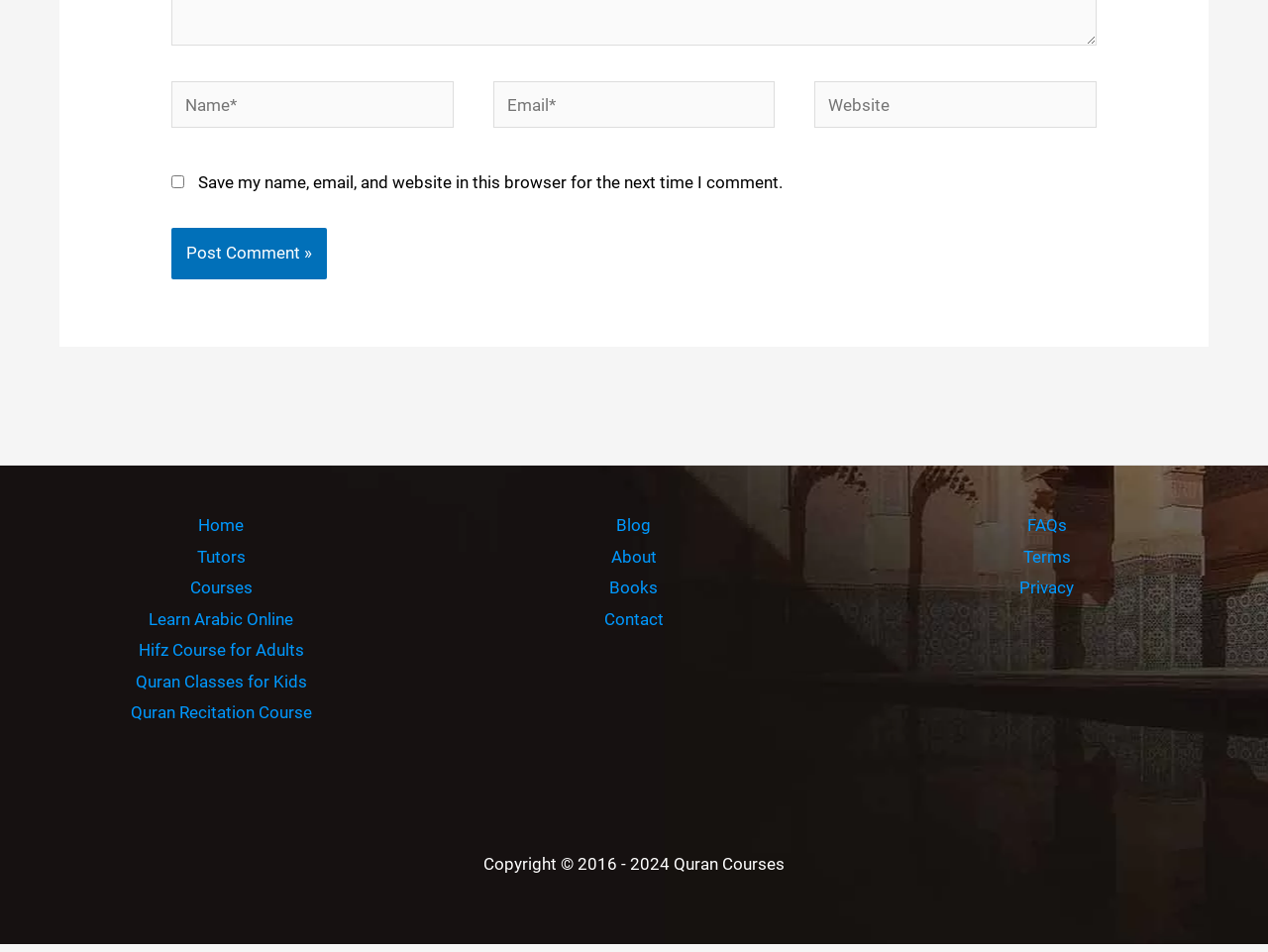Please find the bounding box coordinates for the clickable element needed to perform this instruction: "Enter your name".

[0.135, 0.085, 0.358, 0.135]